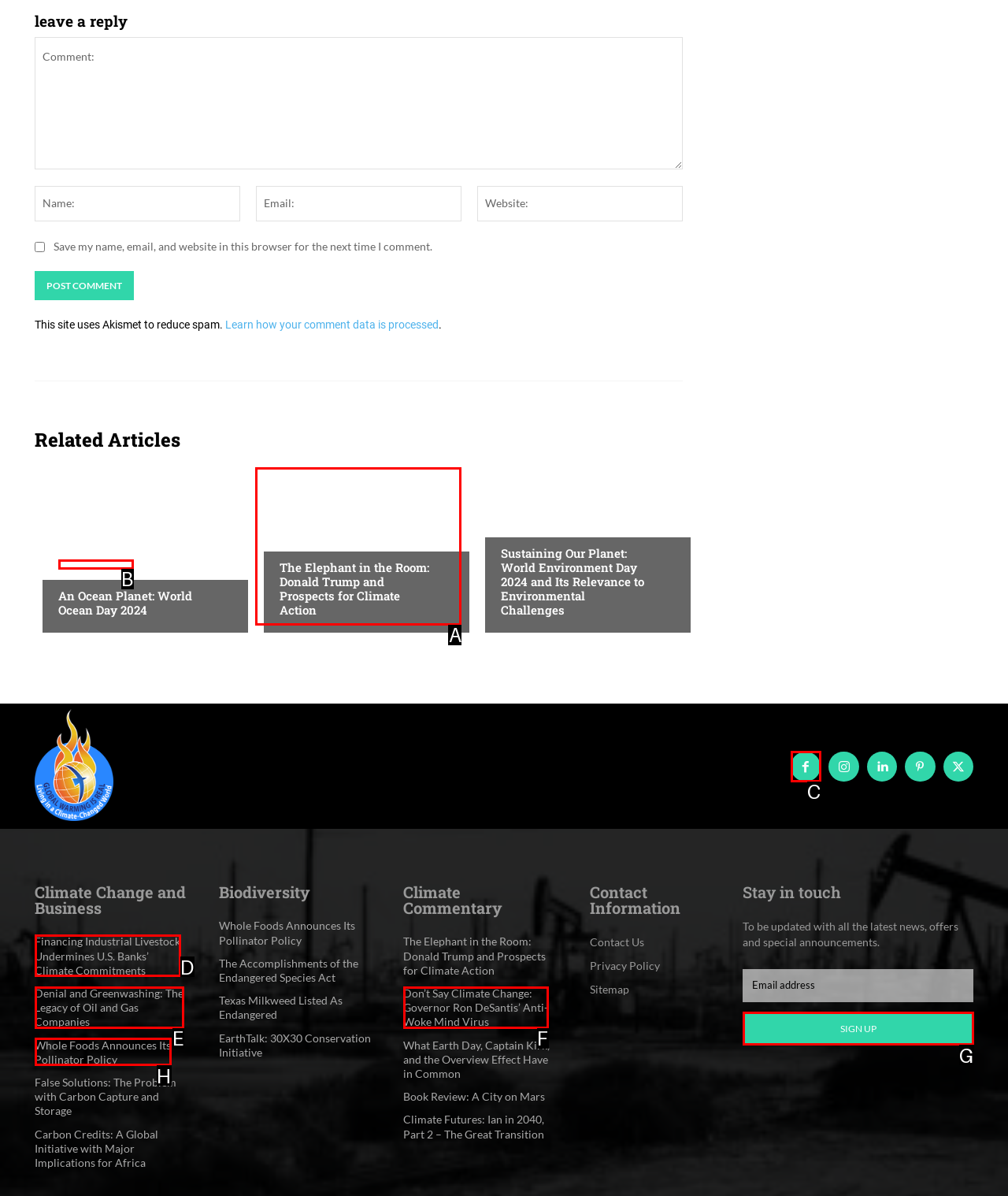Decide which UI element to click to accomplish the task: sign up for newsletter
Respond with the corresponding option letter.

G